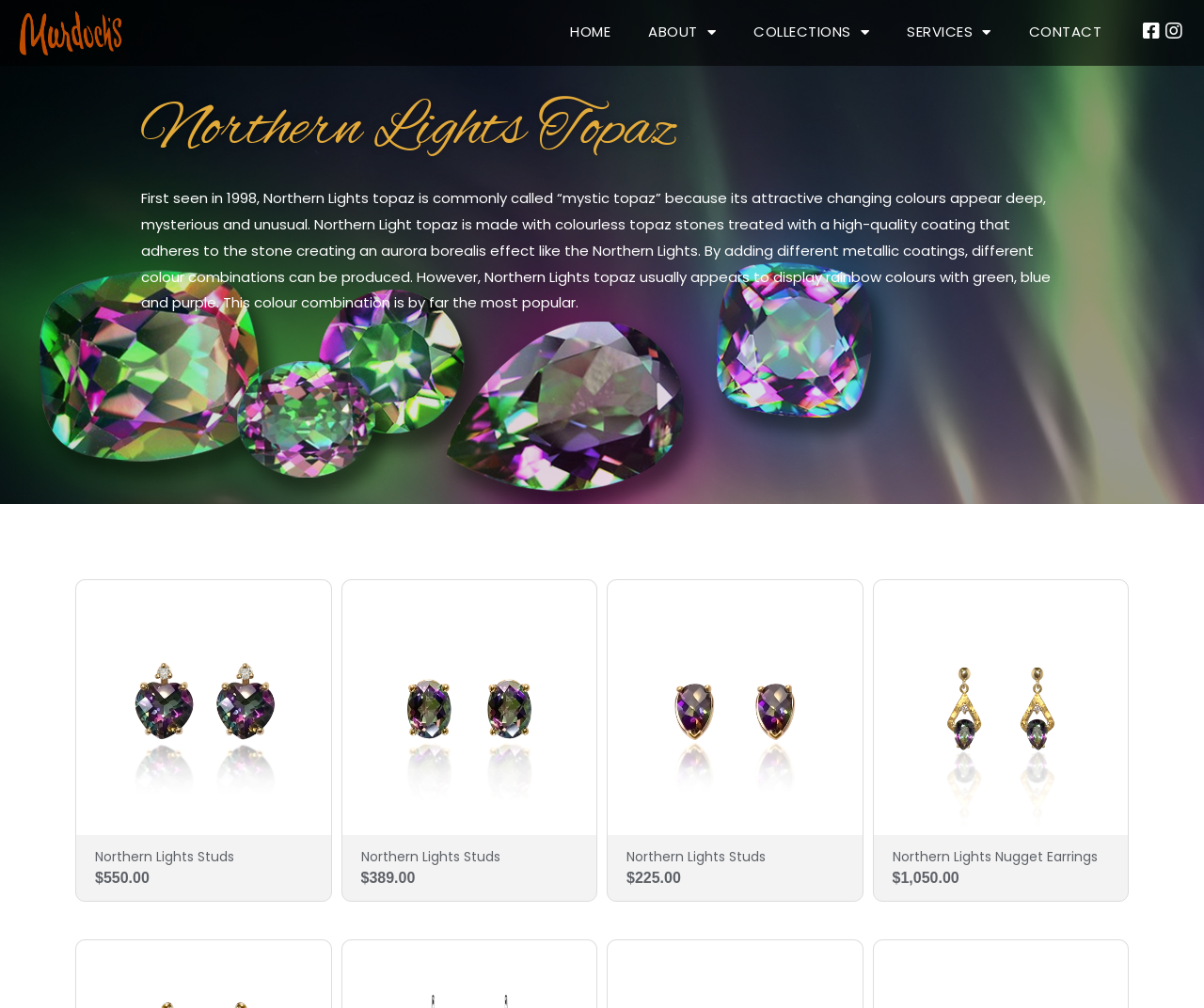Pinpoint the bounding box coordinates of the element you need to click to execute the following instruction: "Visit Harry Nieboer's website". The bounding box should be represented by four float numbers between 0 and 1, in the format [left, top, right, bottom].

None